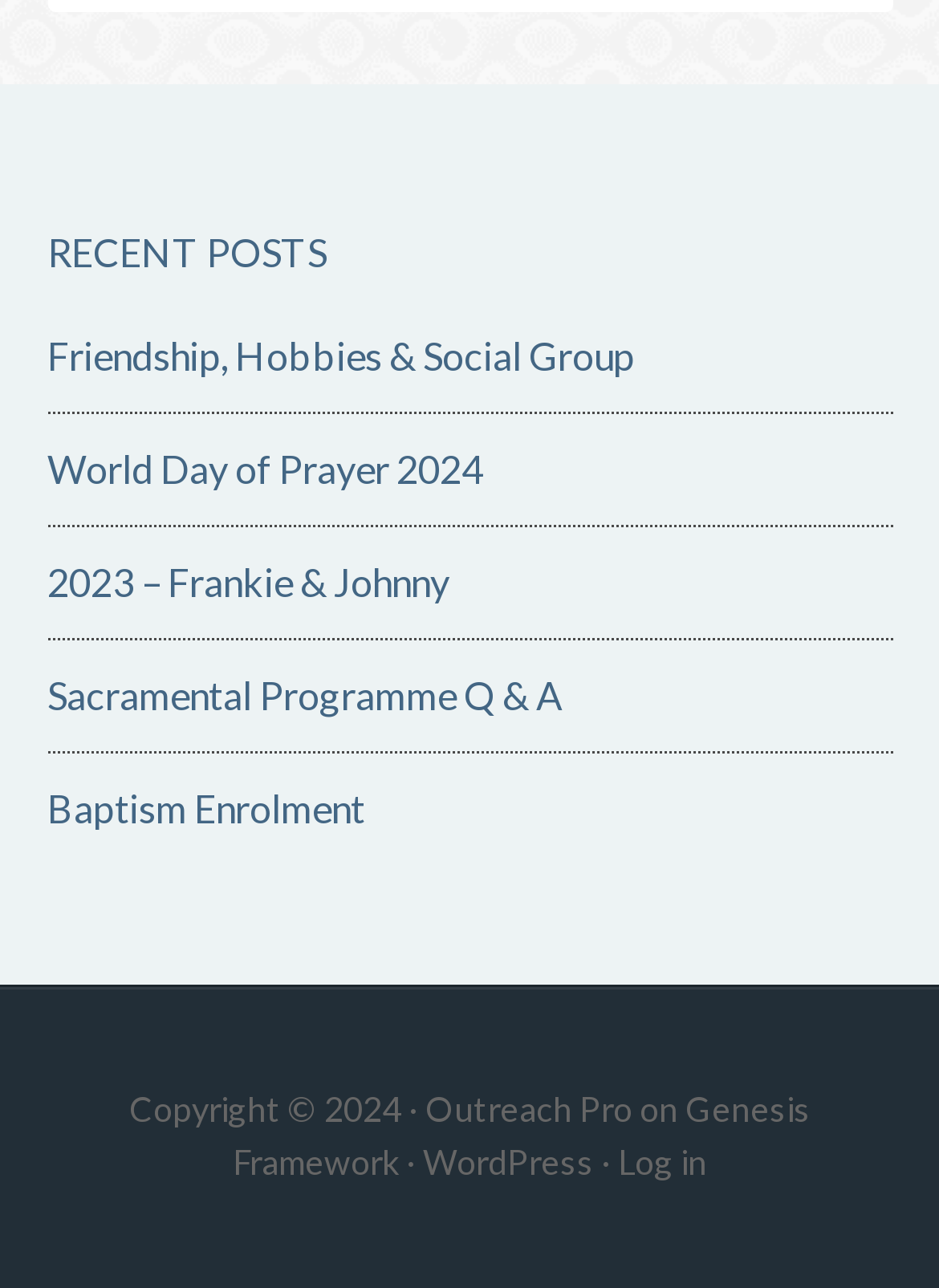Please identify the bounding box coordinates of the region to click in order to complete the task: "visit World Day of Prayer 2024". The coordinates must be four float numbers between 0 and 1, specified as [left, top, right, bottom].

[0.05, 0.345, 0.514, 0.381]